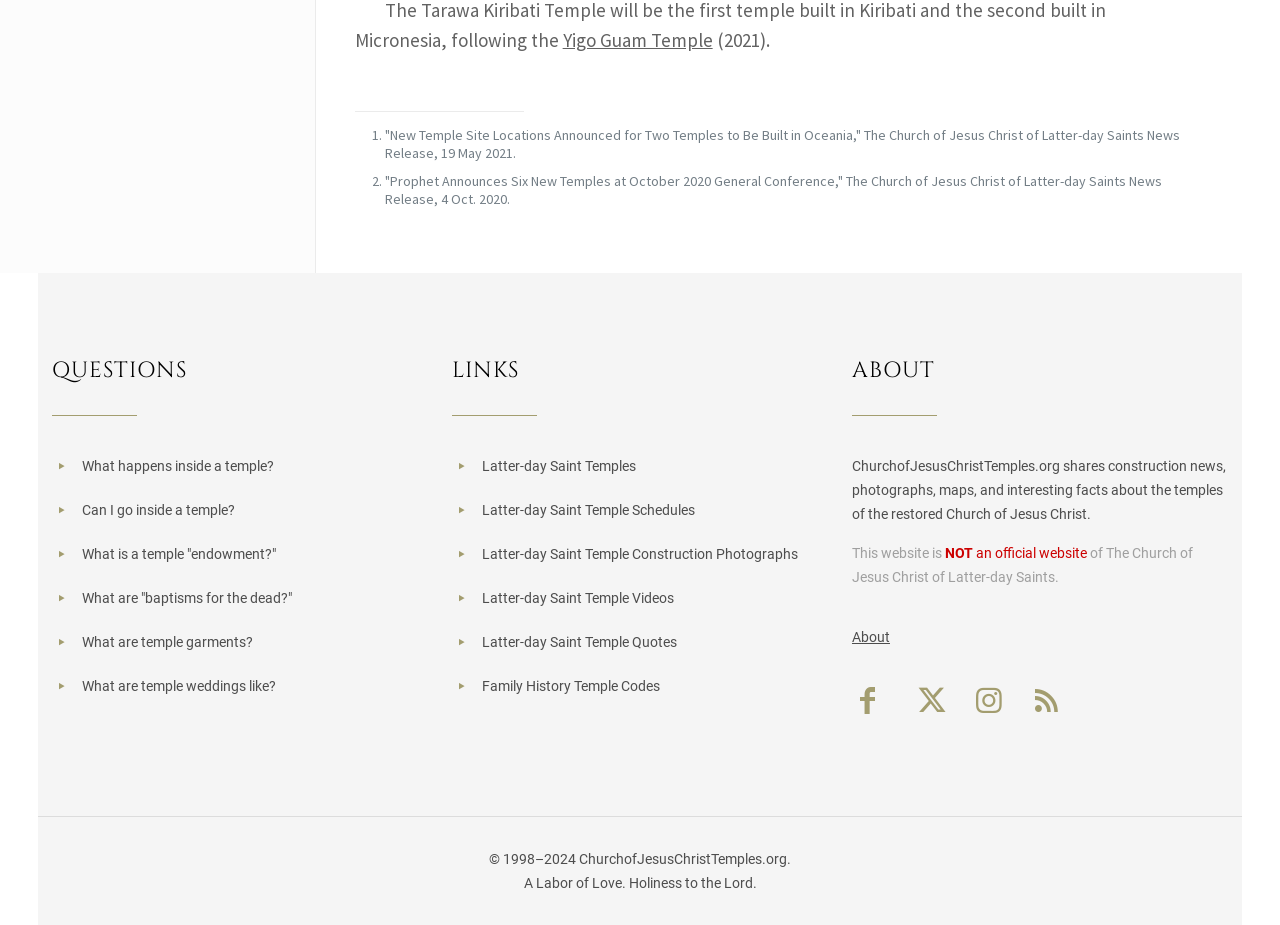What are the two sections on the webpage? From the image, respond with a single word or brief phrase.

QUESTIONS and LINKS